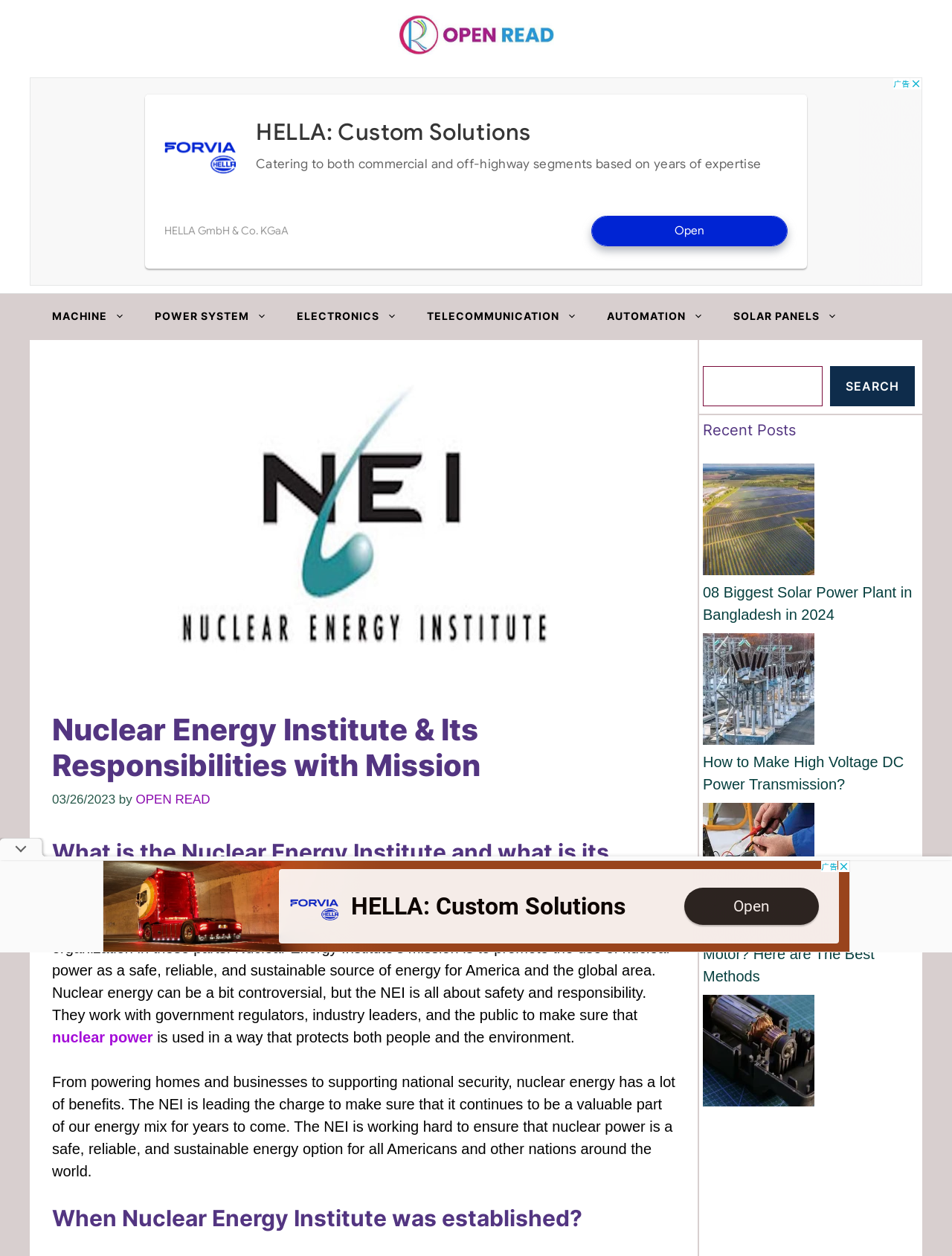Generate a thorough description of the webpage.

The webpage is about the Nuclear Energy Institute and its responsibilities with a mission. At the top, there is a banner with a link "OPEN READ" and an image with the same text. Below the banner, there is an advertisement iframe.

The primary navigation menu is located below the banner, with six links: "MACHINE", "POWER SYSTEM", "ELECTRONICS", "TELECOMMUNICATION", "AUTOMATION", and "SOLAR PANELS". The "SOLAR PANELS" link has an image related to nuclear energy.

The main content of the webpage is divided into sections. The first section has a heading "Nuclear Energy Institute & Its Responsibilities with Mission" and a subheading "What is the Nuclear Energy Institute and what is its mission?". The text explains the mission of the Nuclear Energy Institute, which is to promote the use of nuclear power as a safe, reliable, and sustainable source of energy.

Below this section, there is a heading "When Nuclear Energy Institute was established?".

On the right side of the webpage, there is a complementary section with a search box and a heading "Recent Posts". The search box has a button with the text "SEARCH". Below the search box, there are four recent posts with images and links to articles about solar power plants, high-voltage DC power transmission, and motor windings.

At the bottom of the webpage, there are two more iframes with advertisements.